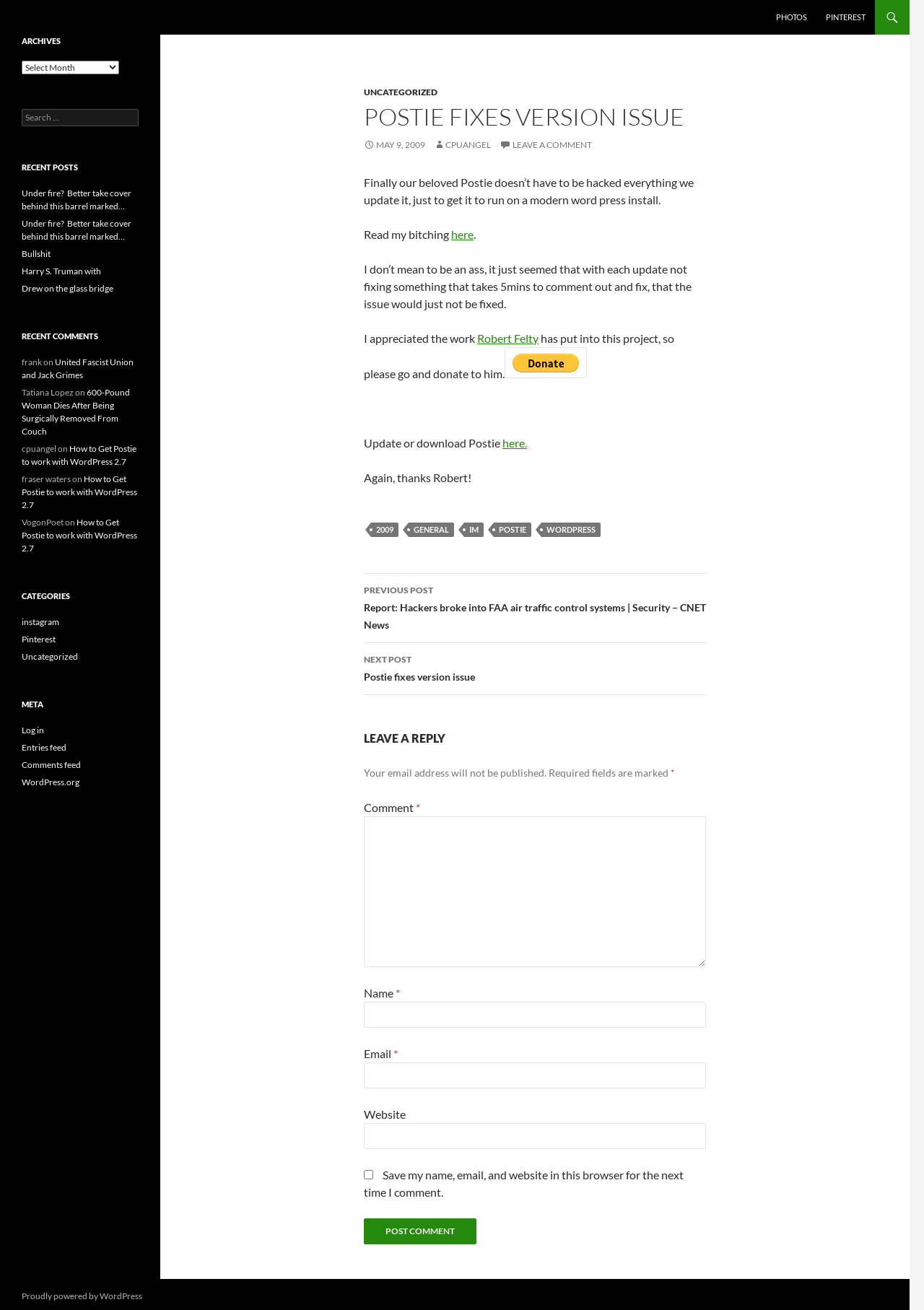Please predict the bounding box coordinates of the element's region where a click is necessary to complete the following instruction: "Donate to Robert Felty". The coordinates should be represented by four float numbers between 0 and 1, i.e., [left, top, right, bottom].

[0.546, 0.265, 0.635, 0.289]